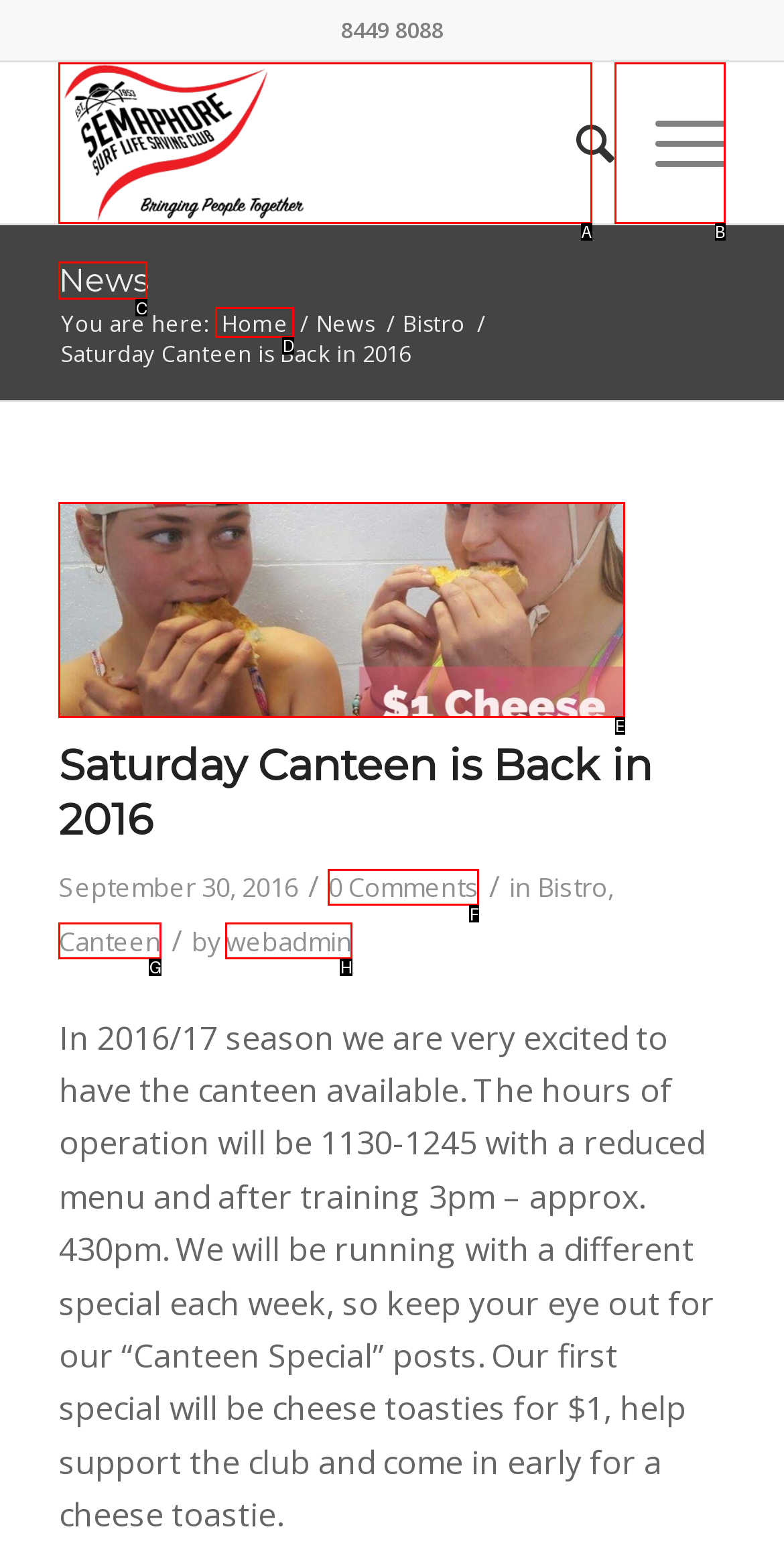Indicate the UI element to click to perform the task: Go to News page. Reply with the letter corresponding to the chosen element.

C